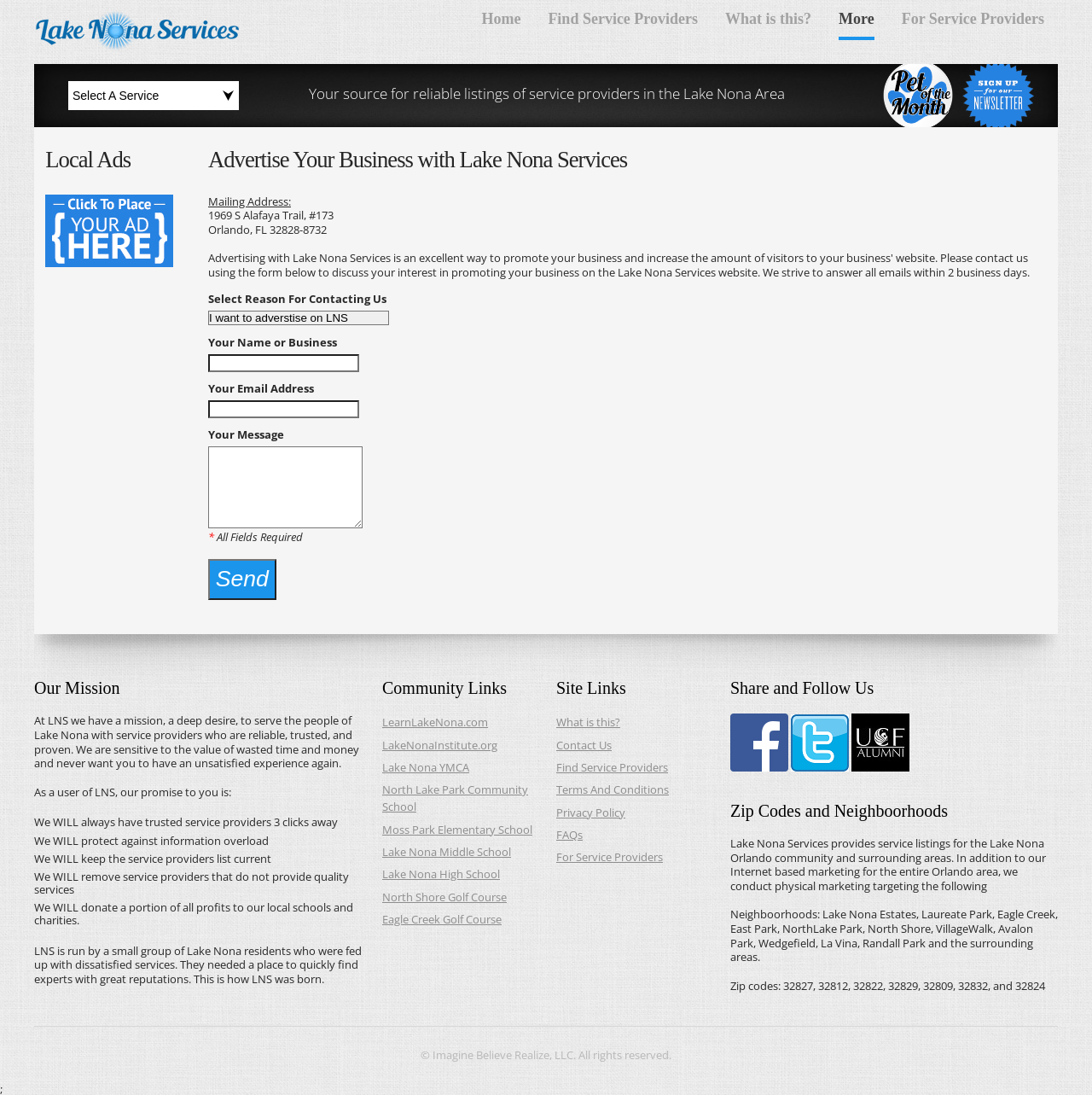Find the bounding box coordinates of the element to click in order to complete this instruction: "Send a message". The bounding box coordinates must be four float numbers between 0 and 1, denoted as [left, top, right, bottom].

[0.191, 0.51, 0.253, 0.548]